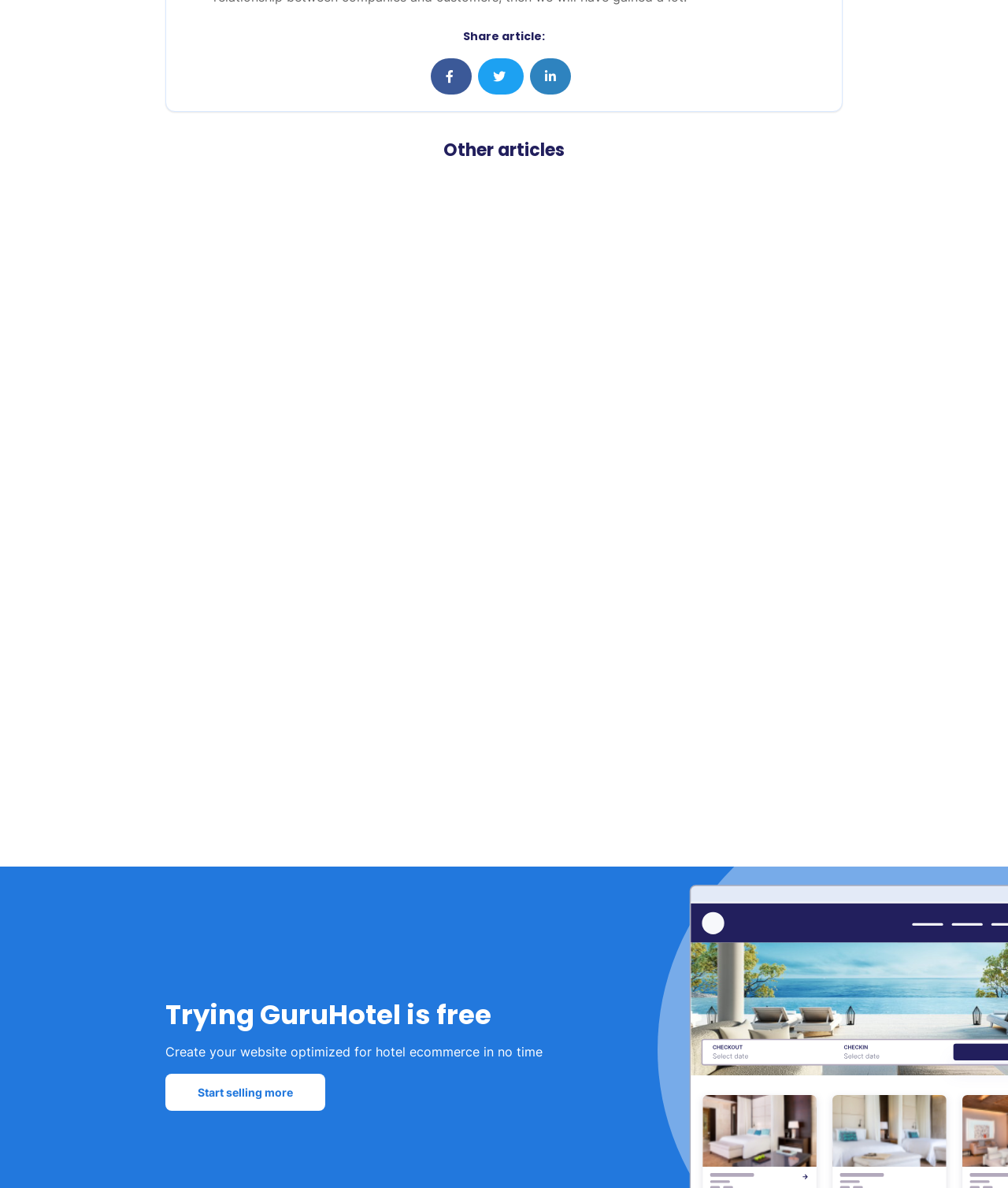Please specify the bounding box coordinates of the clickable region to carry out the following instruction: "Read 'What every hotelier should know about Revenue management'". The coordinates should be four float numbers between 0 and 1, in the format [left, top, right, bottom].

[0.096, 0.218, 0.356, 0.469]